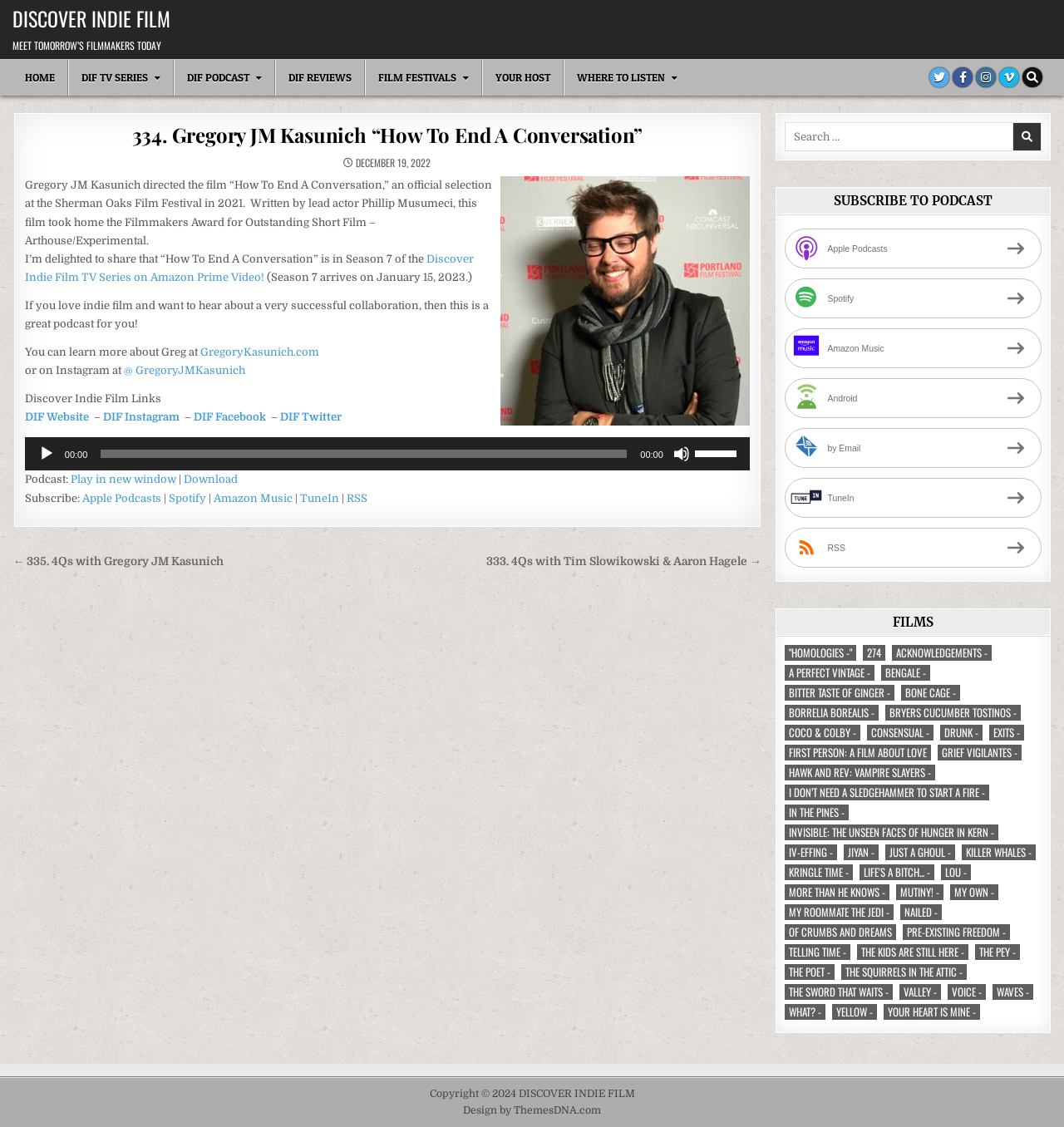Identify the bounding box coordinates of the region I need to click to complete this instruction: "Read the article about 'How To End A Conversation'".

[0.023, 0.11, 0.705, 0.149]